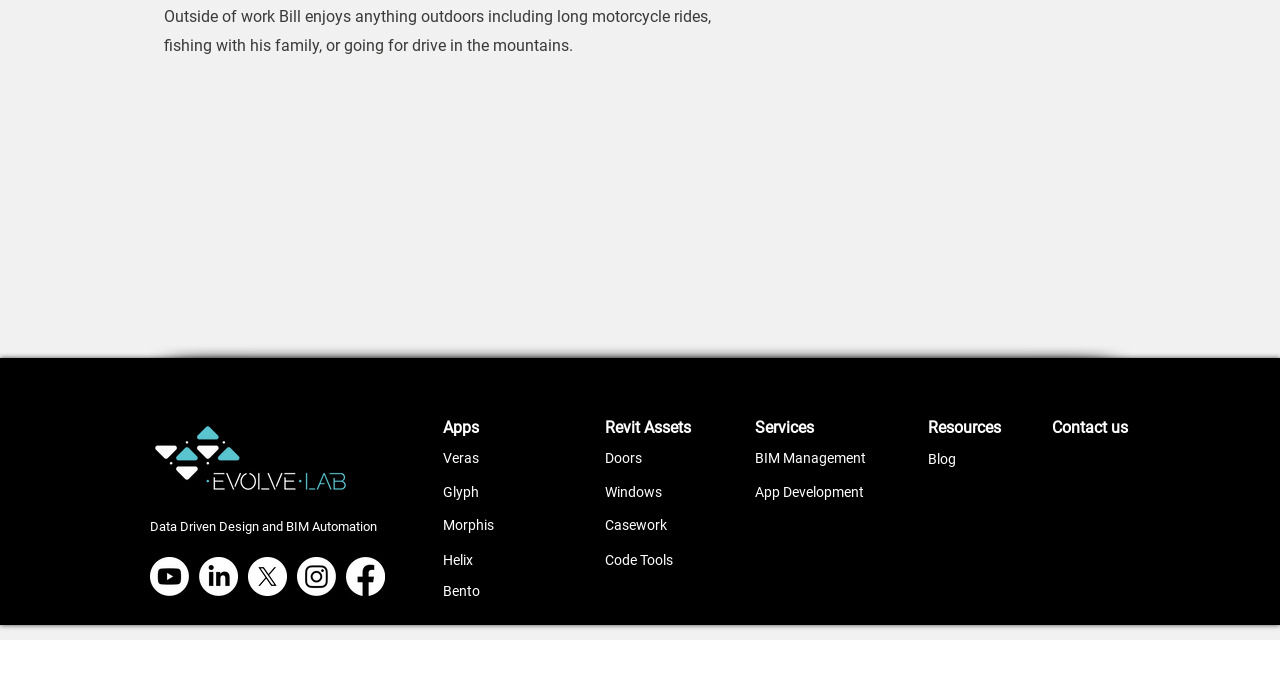Mark the bounding box of the element that matches the following description: "Show Ingredients".

None